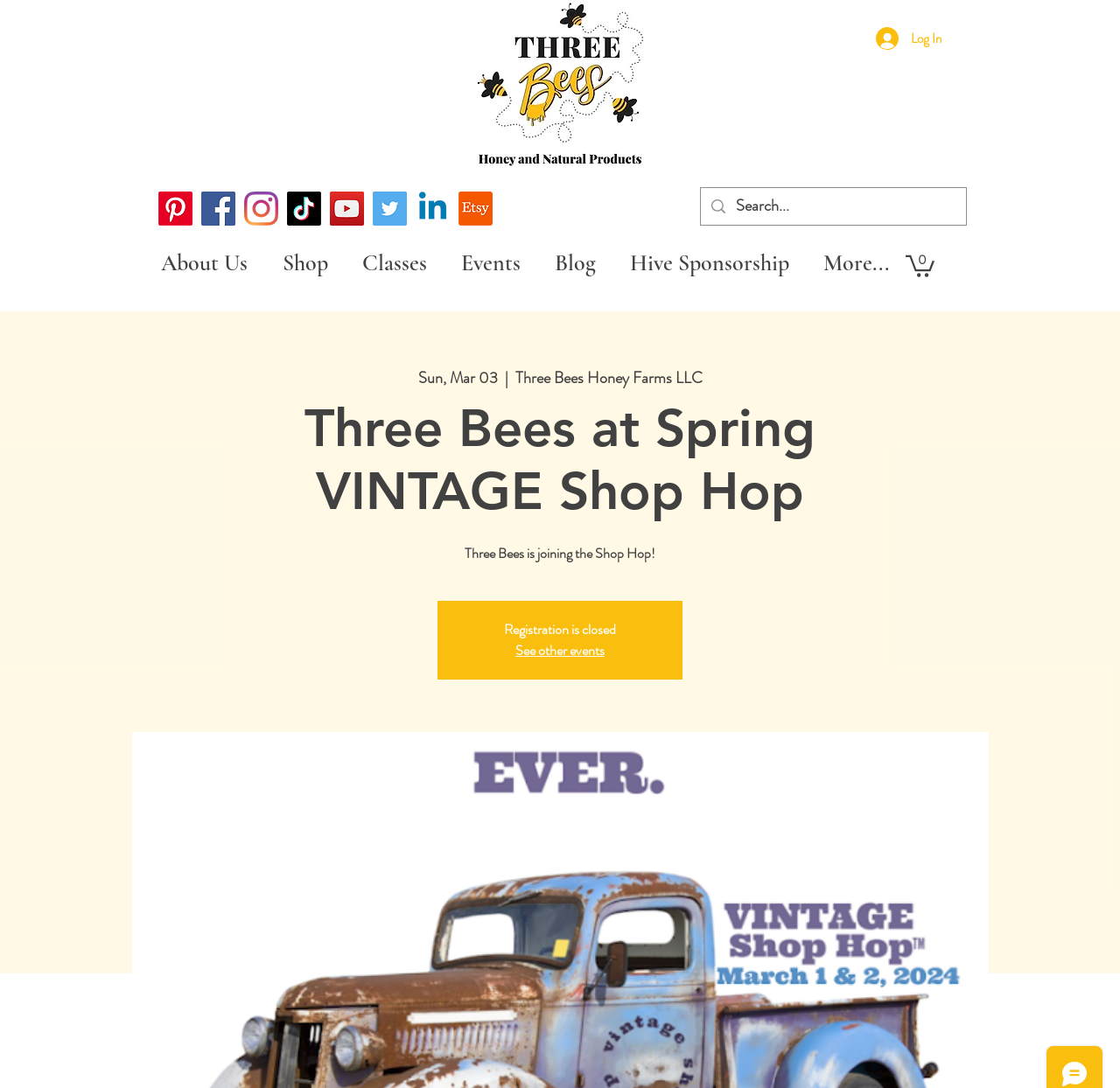How many navigation links are there?
From the details in the image, provide a complete and detailed answer to the question.

I counted the number of navigation links in the Site navigation section, which includes links to About Us, Shop, Classes, Events, Blog, Hive Sponsorship, and More...